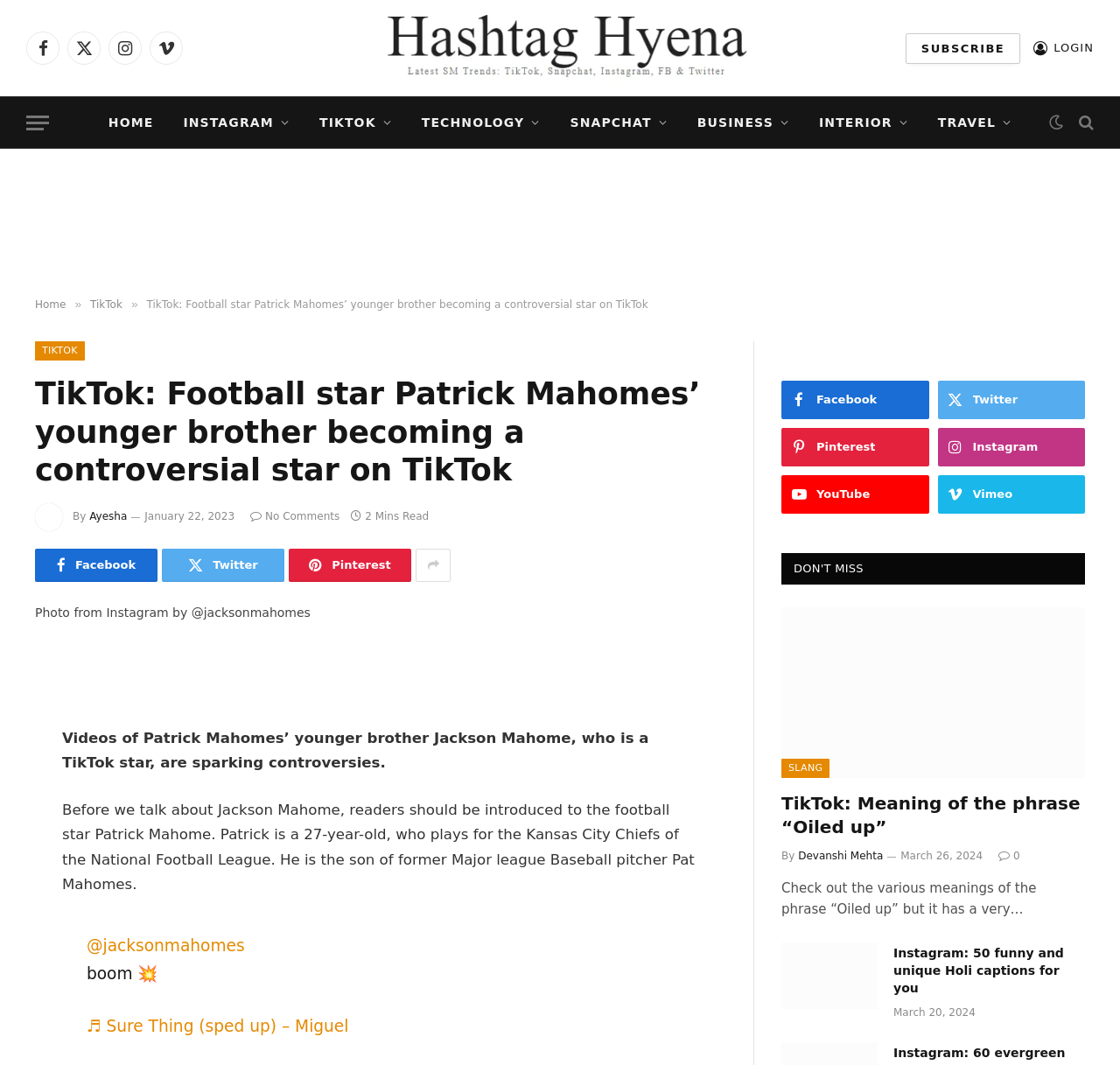Please give a succinct answer using a single word or phrase:
What is the name of Patrick Mahomes' younger brother?

Jackson Mahome